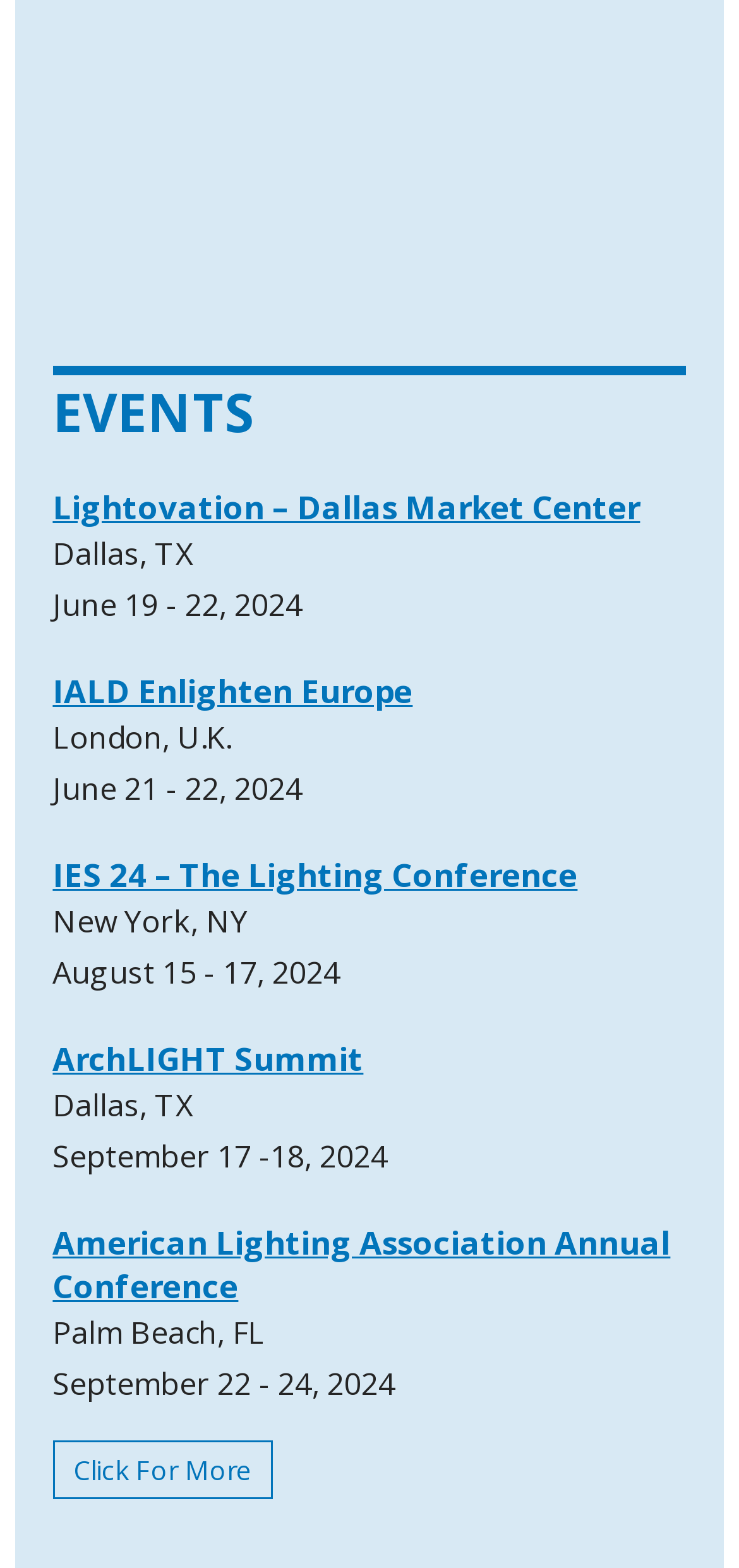Determine the bounding box coordinates for the UI element matching this description: "Post not marked as liked".

None